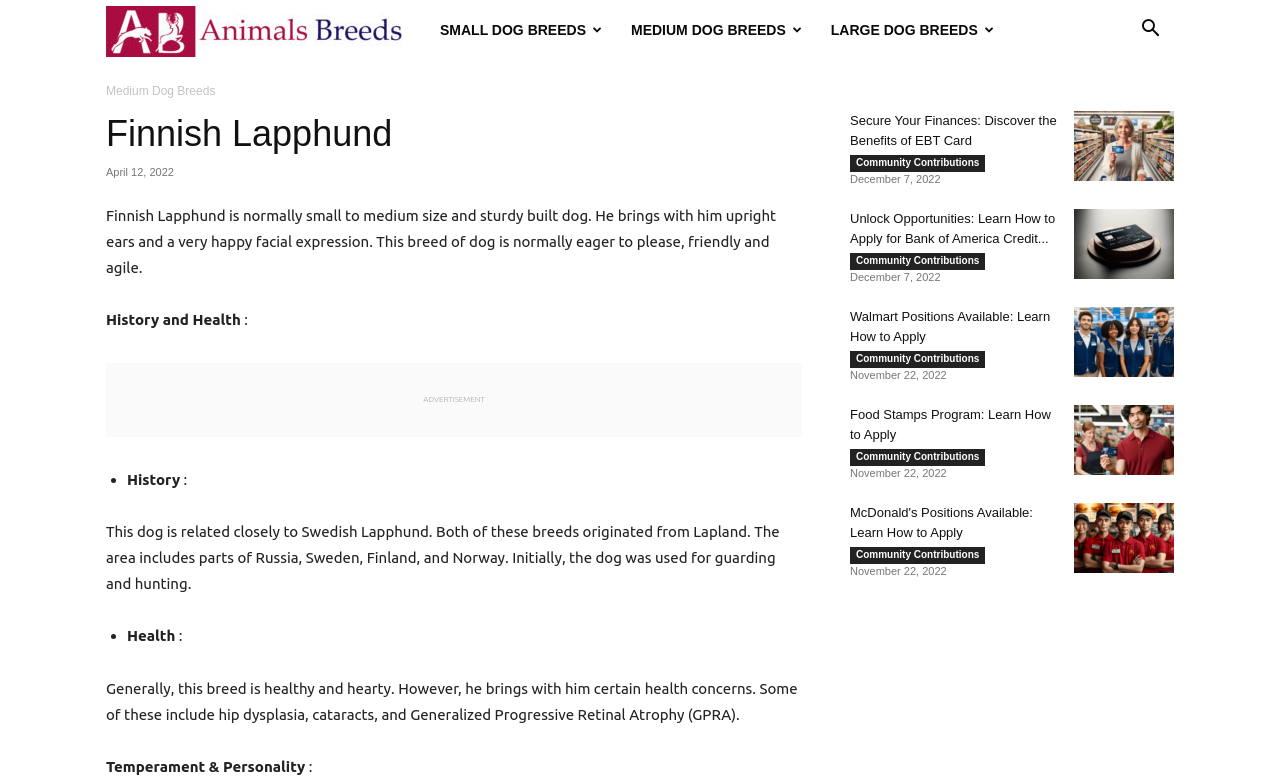Utilize the information from the image to answer the question in detail:
What is the size of the Finnish Lapphund?

The webpage describes the Finnish Lapphund as 'normally small to medium size and sturdy built dog', indicating that the breed's size ranges from small to medium.